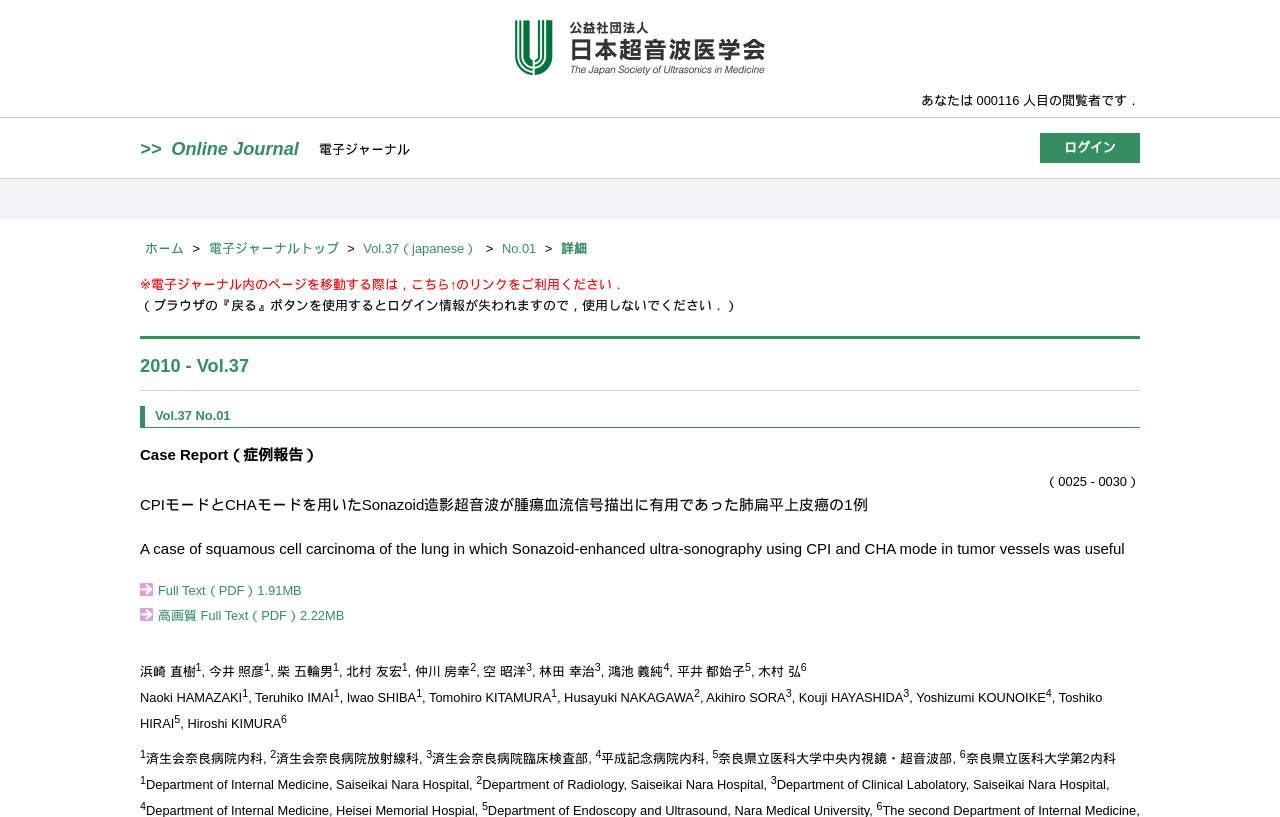Use a single word or phrase to answer the question:
What is the title of the current journal?

Vol.37 No.01